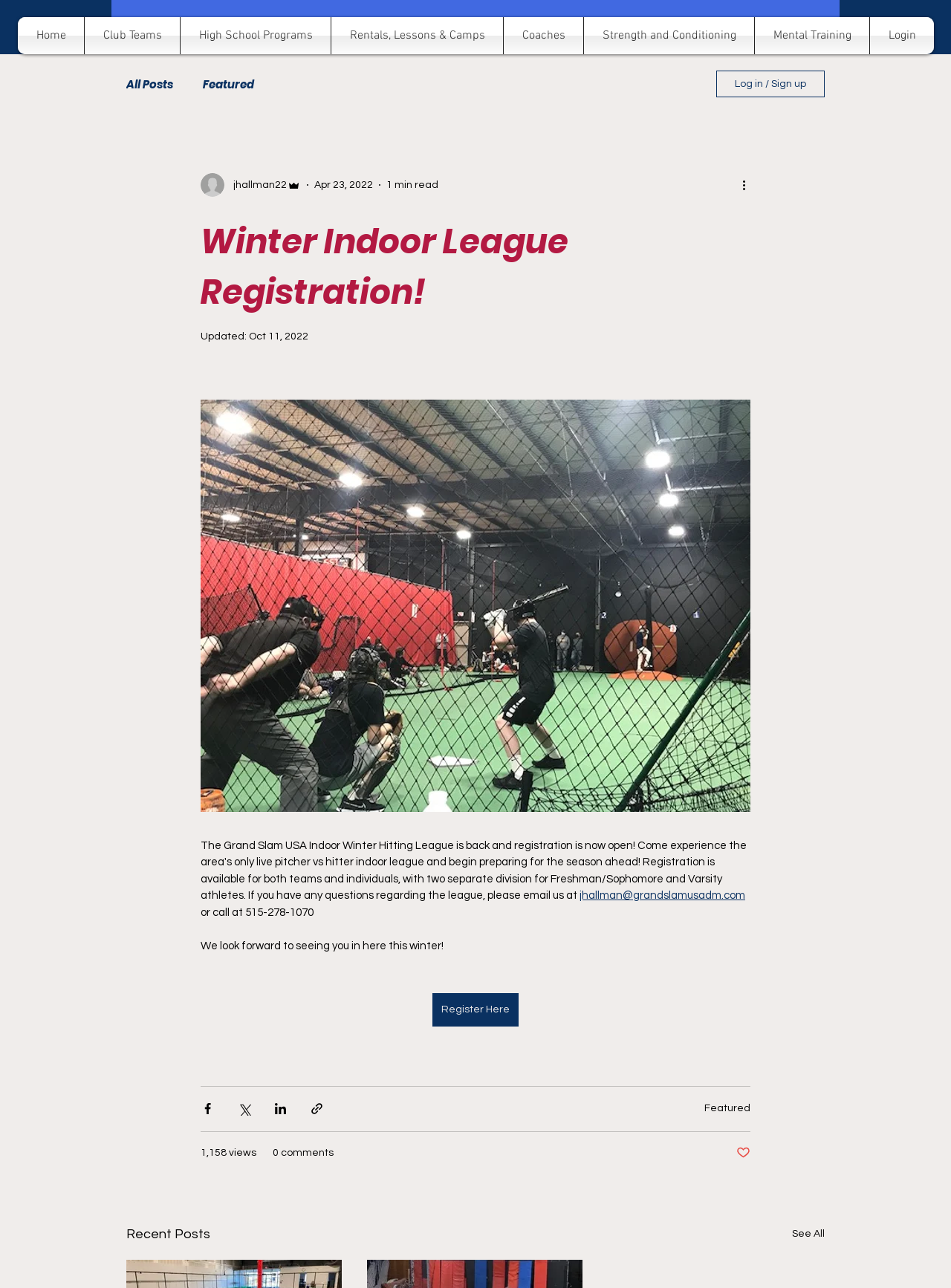Find the bounding box coordinates for the element described here: "Strength and Conditioning".

[0.614, 0.013, 0.793, 0.042]